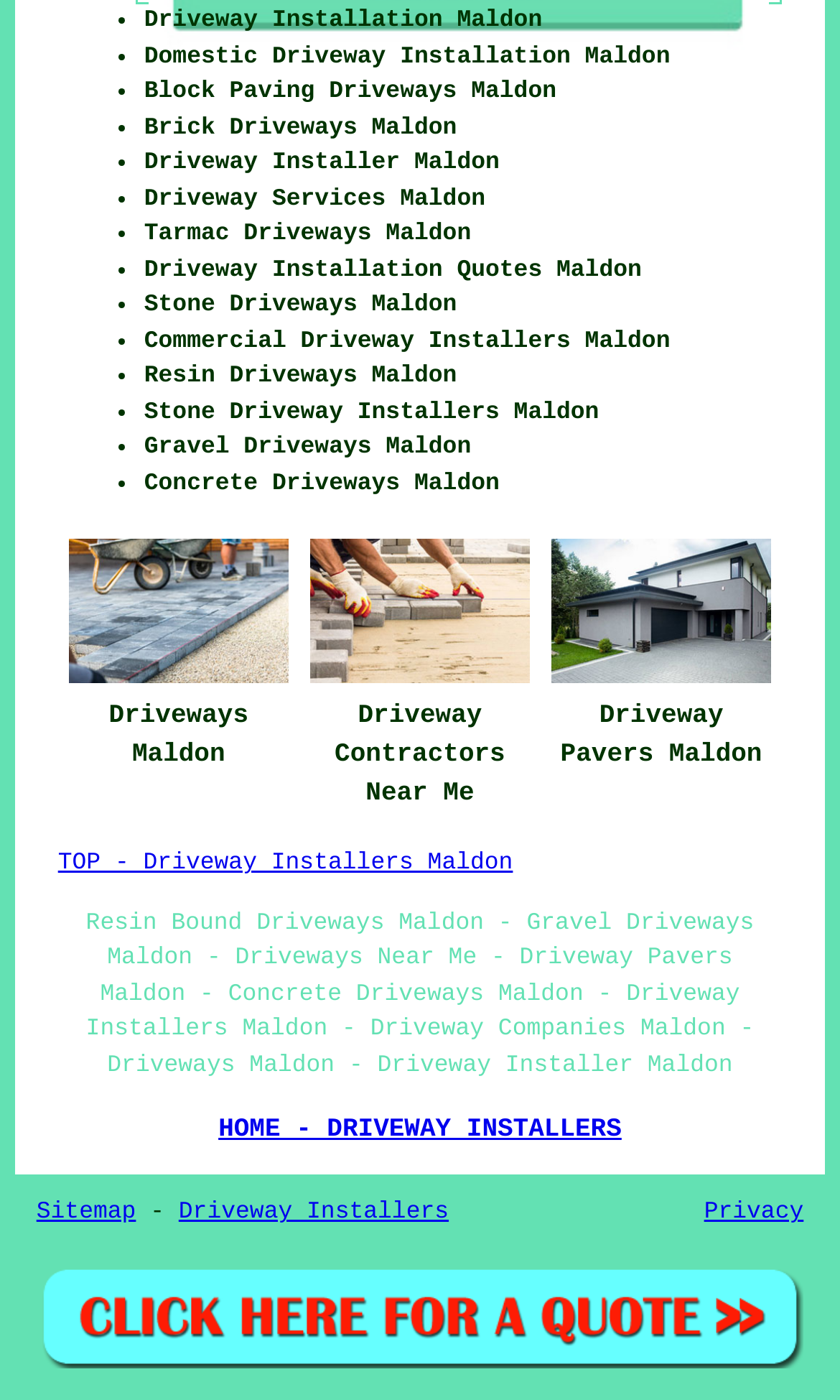How many types of driveway materials are mentioned on this website?
Answer with a single word or phrase by referring to the visual content.

At least 8